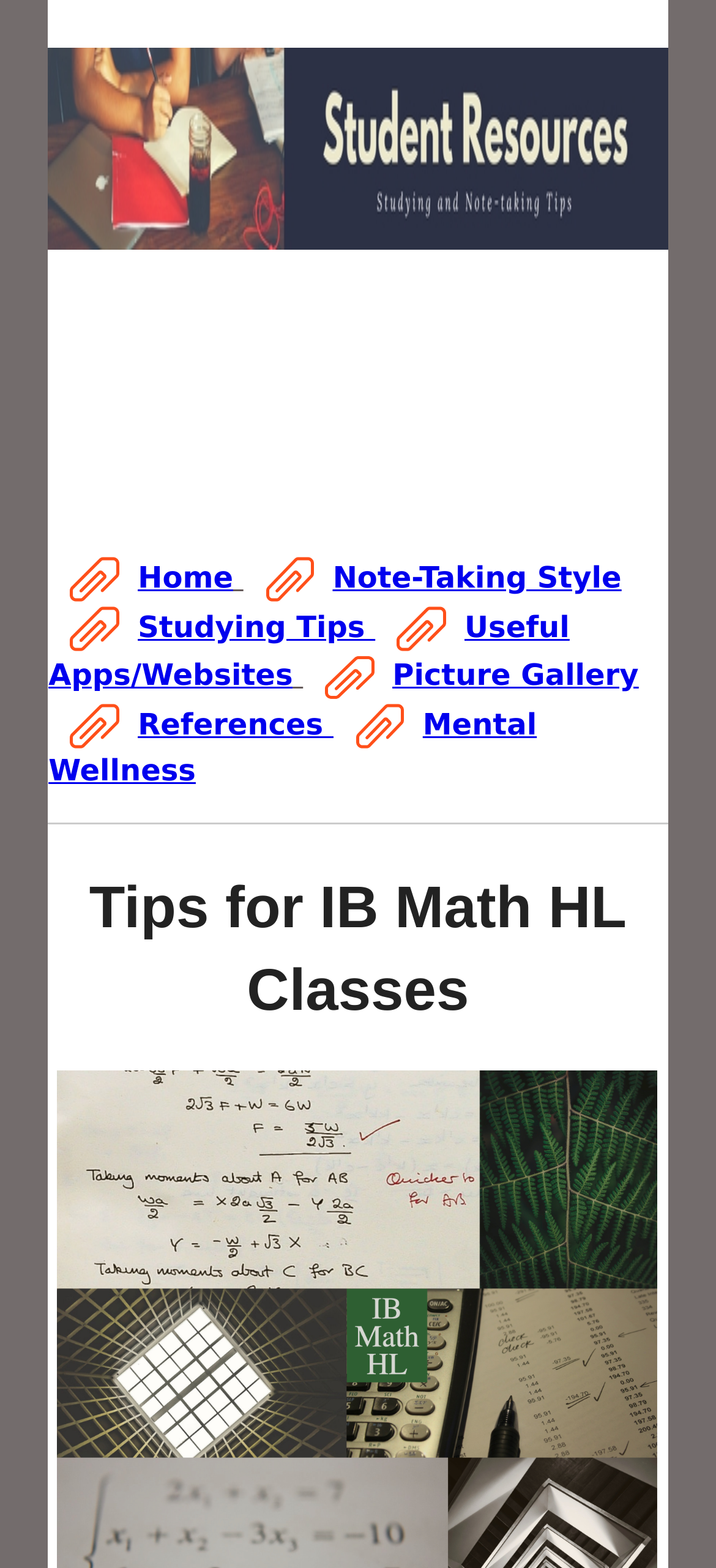Highlight the bounding box of the UI element that corresponds to this description: "Studying Tips".

[0.068, 0.388, 0.524, 0.411]